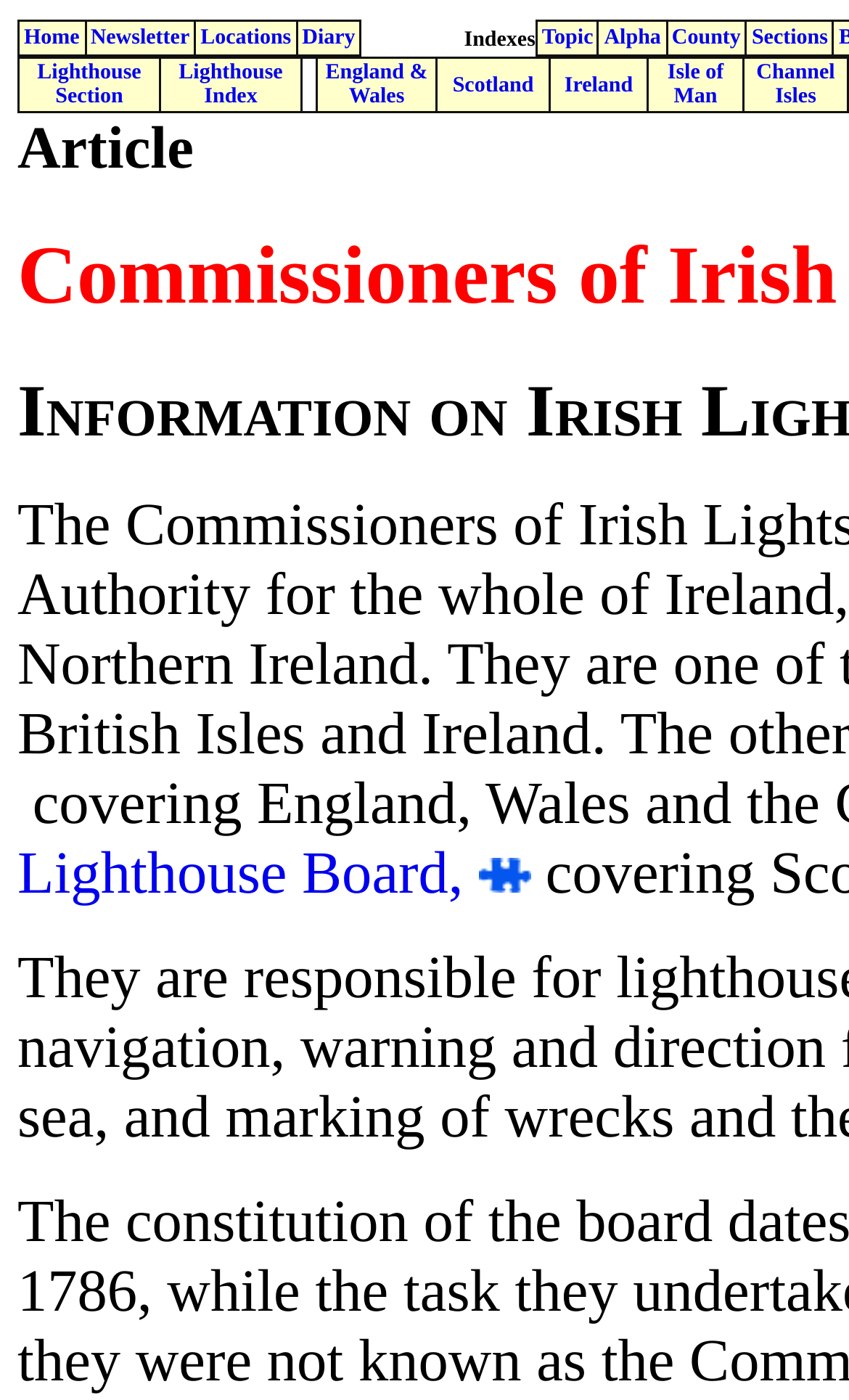Please find and provide the title of the webpage.

Commissioners of Irish Lights